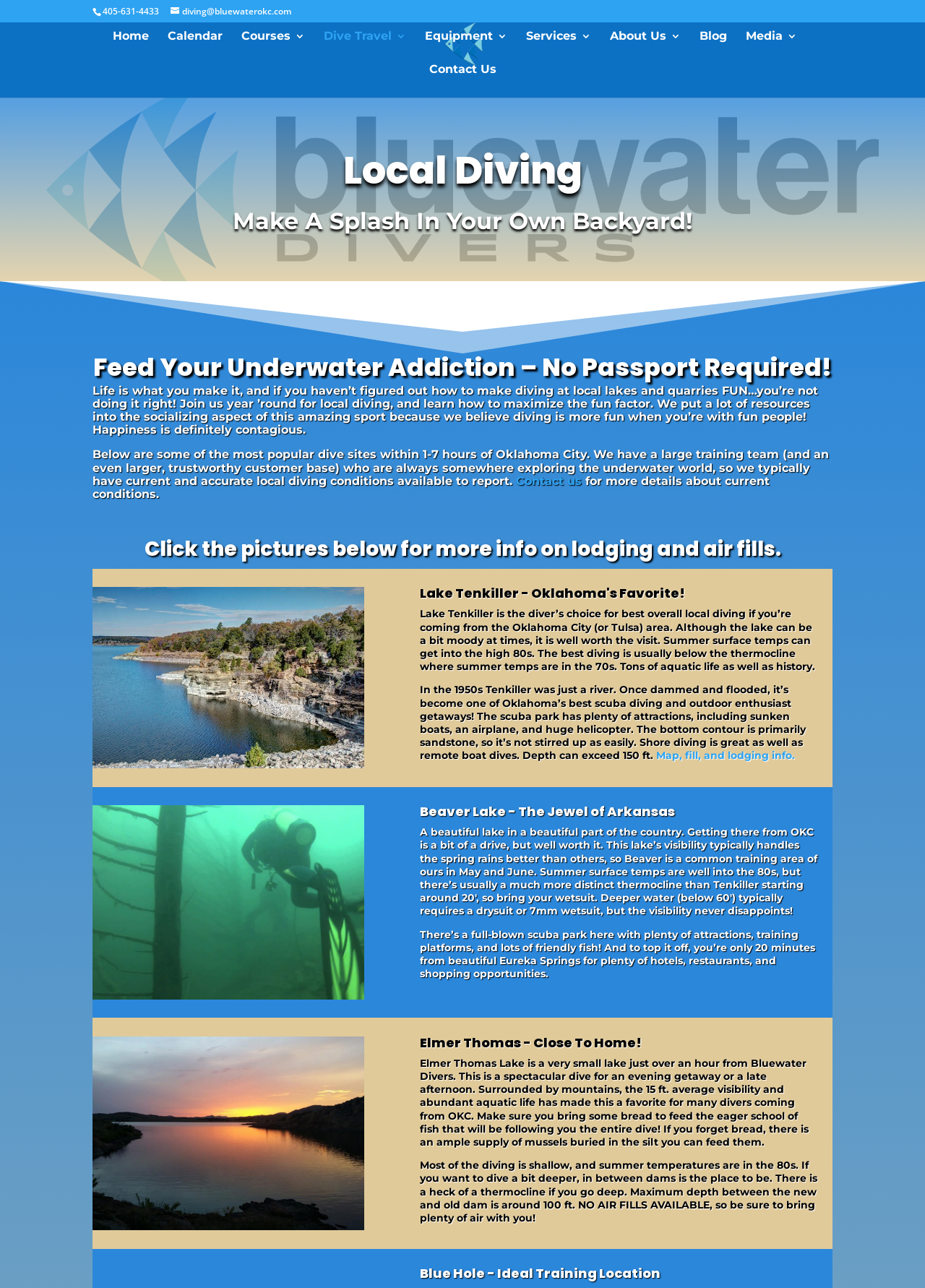Please determine the bounding box coordinates of the clickable area required to carry out the following instruction: "add a comment". The coordinates must be four float numbers between 0 and 1, represented as [left, top, right, bottom].

None